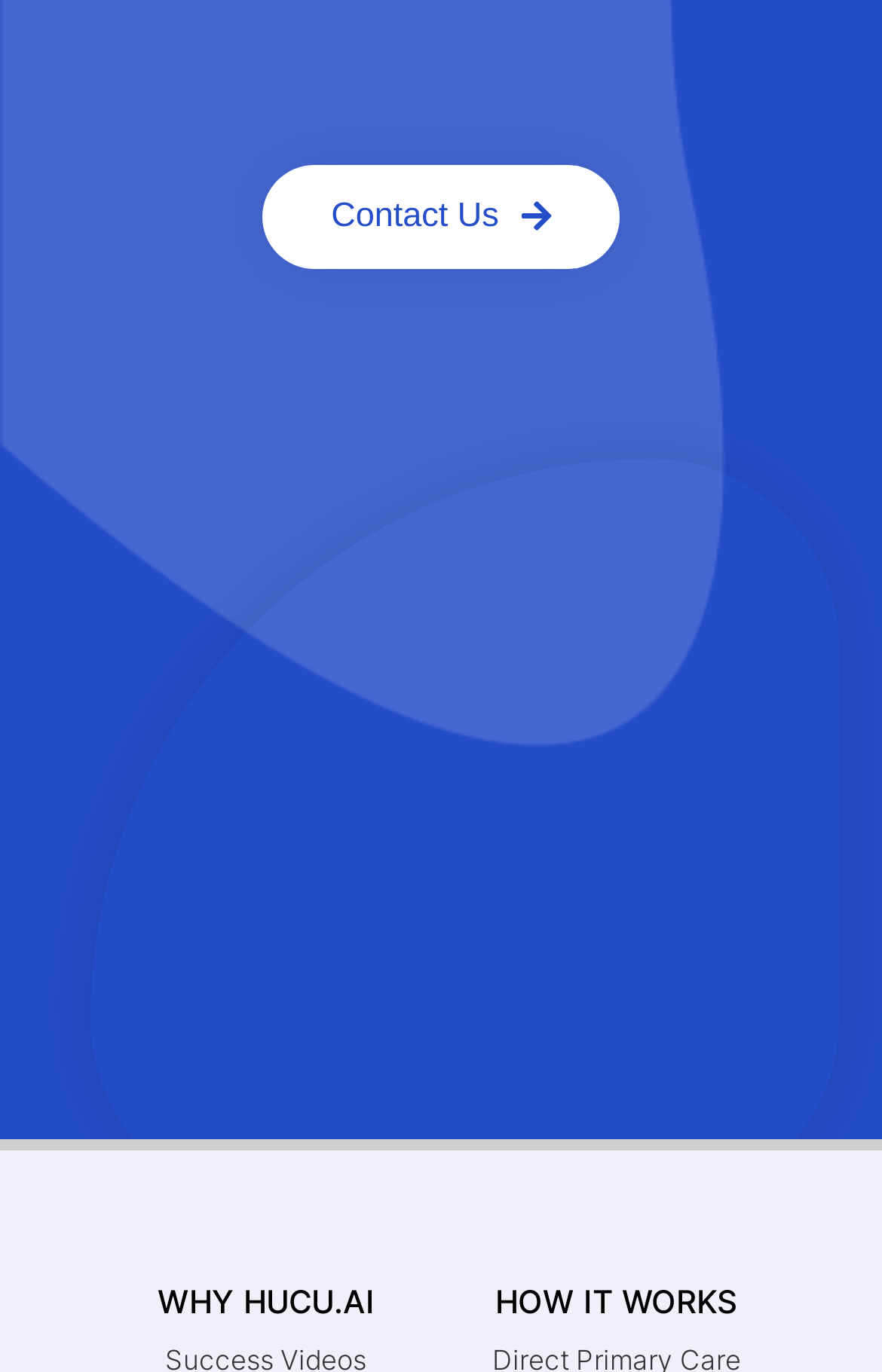Find the bounding box coordinates for the UI element whose description is: "Faqs". The coordinates should be four float numbers between 0 and 1, in the format [left, top, right, bottom].

[0.103, 0.489, 0.5, 0.519]